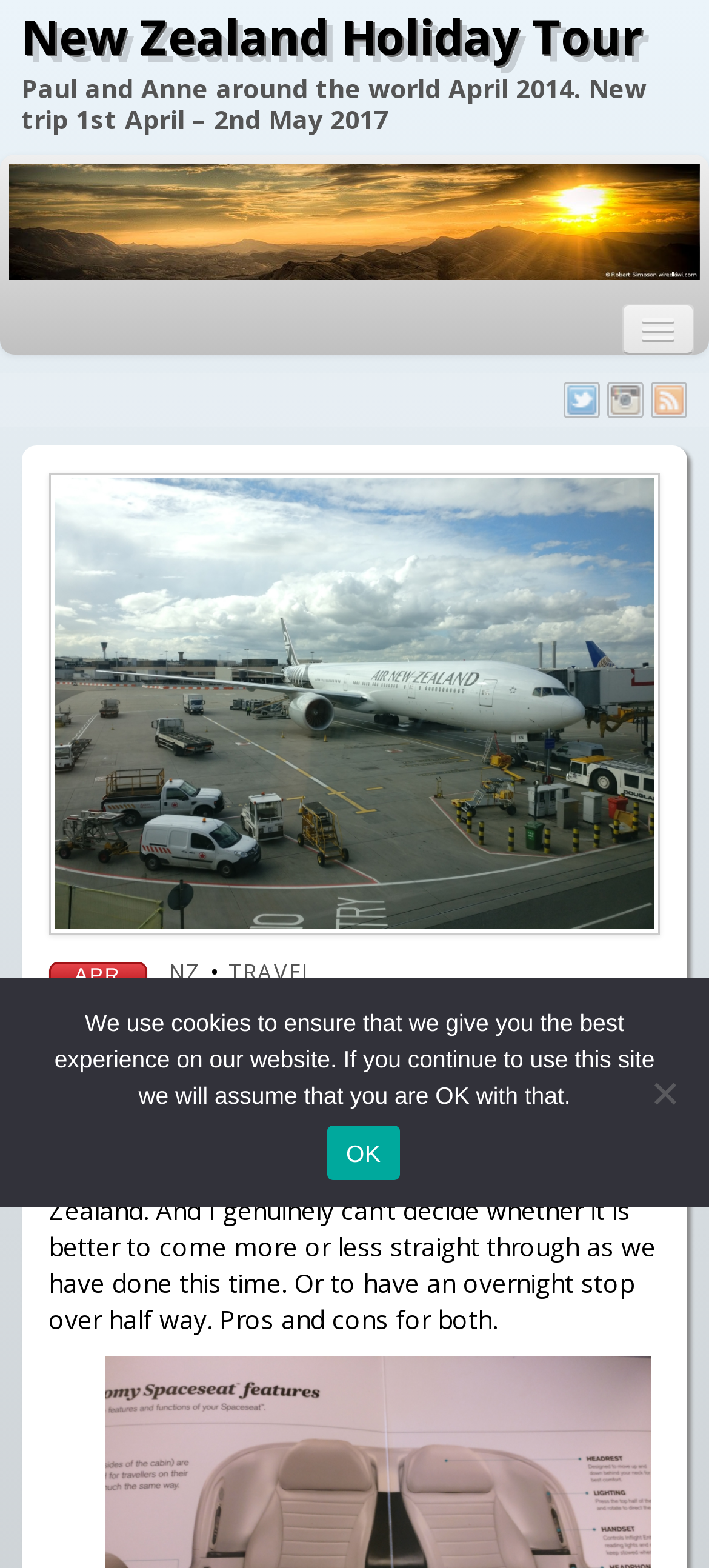Provide a short answer to the following question with just one word or phrase: What is the author of the blog post?

Anne